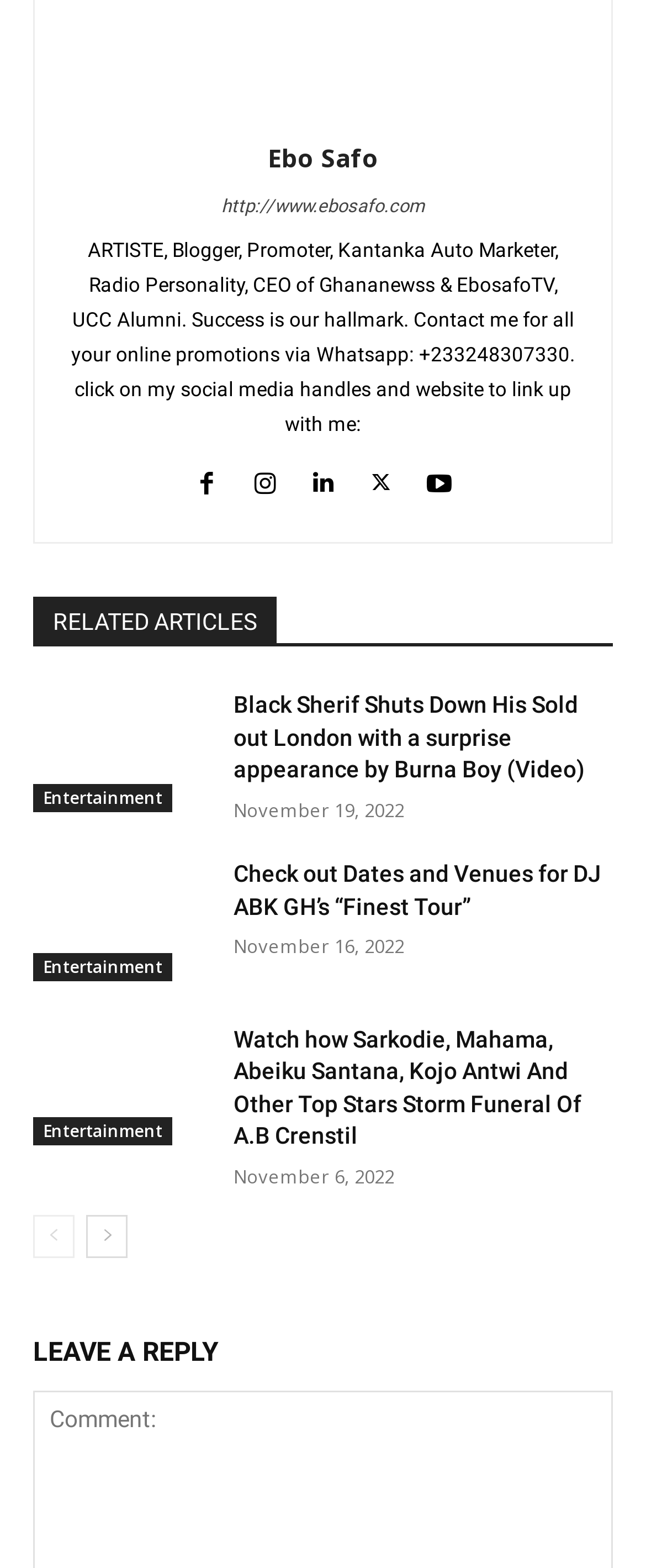Find and specify the bounding box coordinates that correspond to the clickable region for the instruction: "Check out DJ ABK GH's Finest Tour dates and venues".

[0.362, 0.549, 0.931, 0.586]